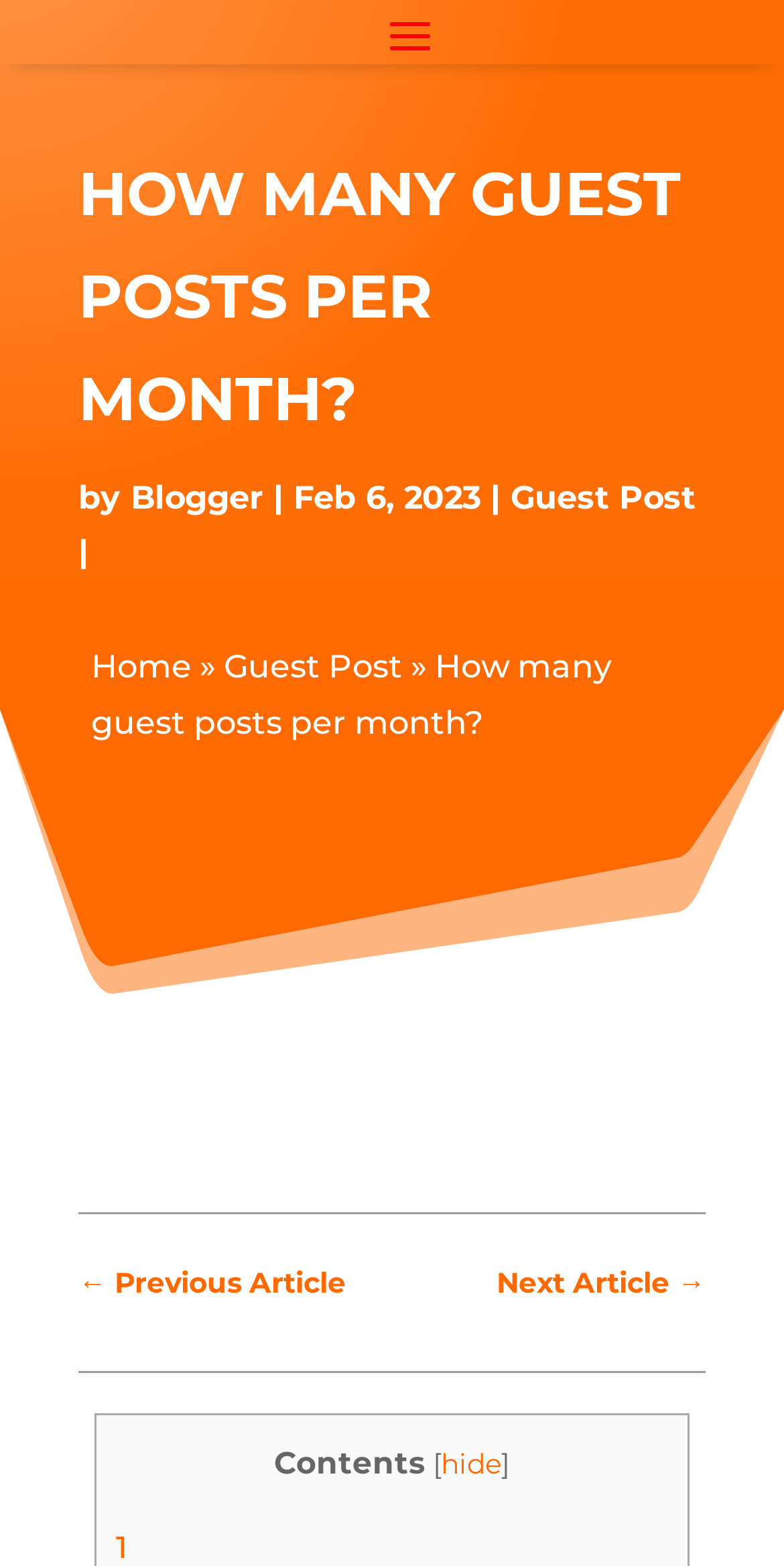Offer a detailed explanation of the webpage layout and contents.

The webpage is about blogging, specifically discussing the topic of guest posting. At the top, there is a prominent heading "HOW MANY GUEST POSTS PER MONTH?" followed by the author's name "Blogger" and the date "Feb 6, 2023". 

Below the heading, there is a navigation menu with links to "Home" and "Guest Post" on the left, and another "Guest Post" link on the right. 

Further down, there is a section with the same title as the heading, "How many guest posts per month?", which appears to be the main content of the page. 

At the bottom, there are links to navigate to the previous and next articles, "← Previous Article" and "Next Article →" respectively. 

Finally, there is a table of contents section labeled "Contents" with a "hide" link next to it, suggesting that the contents can be collapsed or expanded.